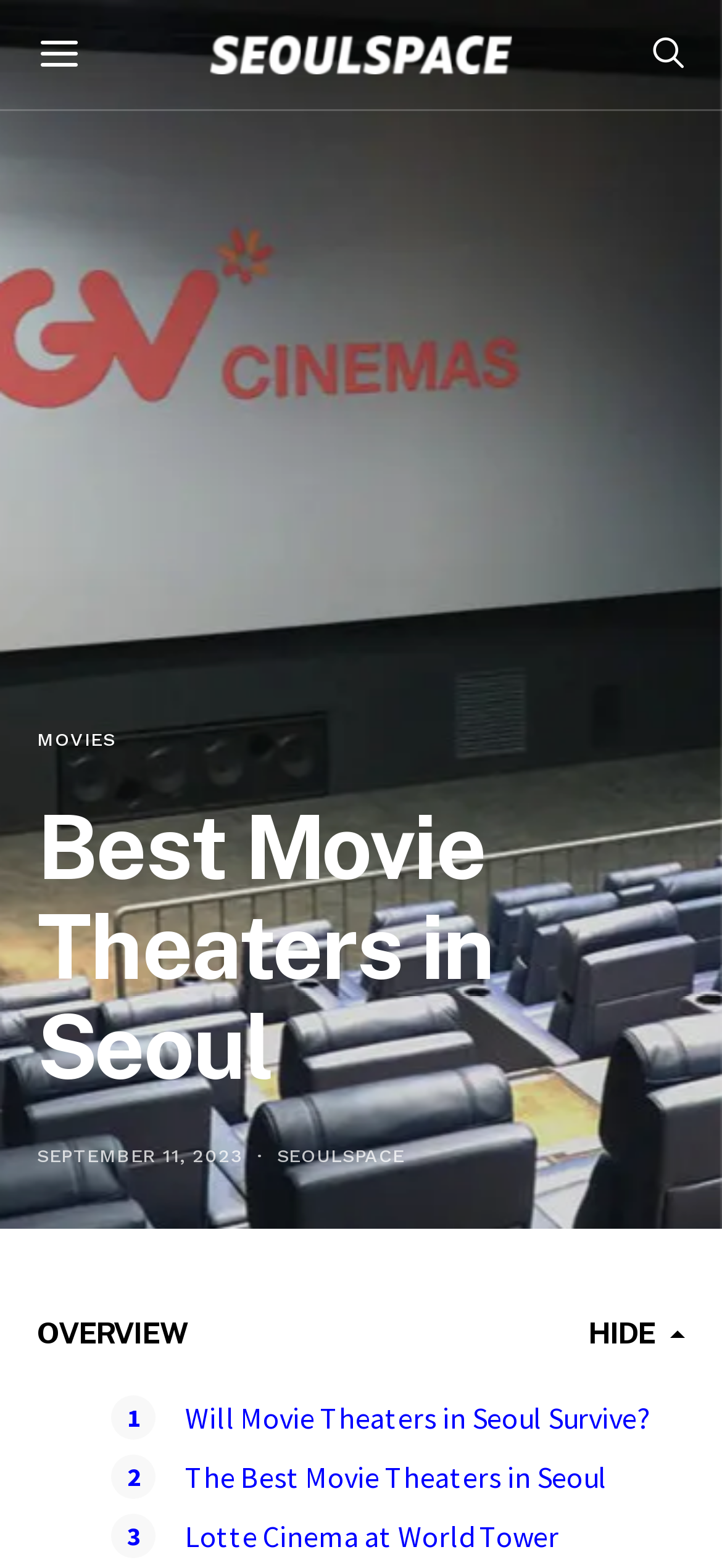Identify the bounding box for the element characterized by the following description: "info@stmodernart.com".

None